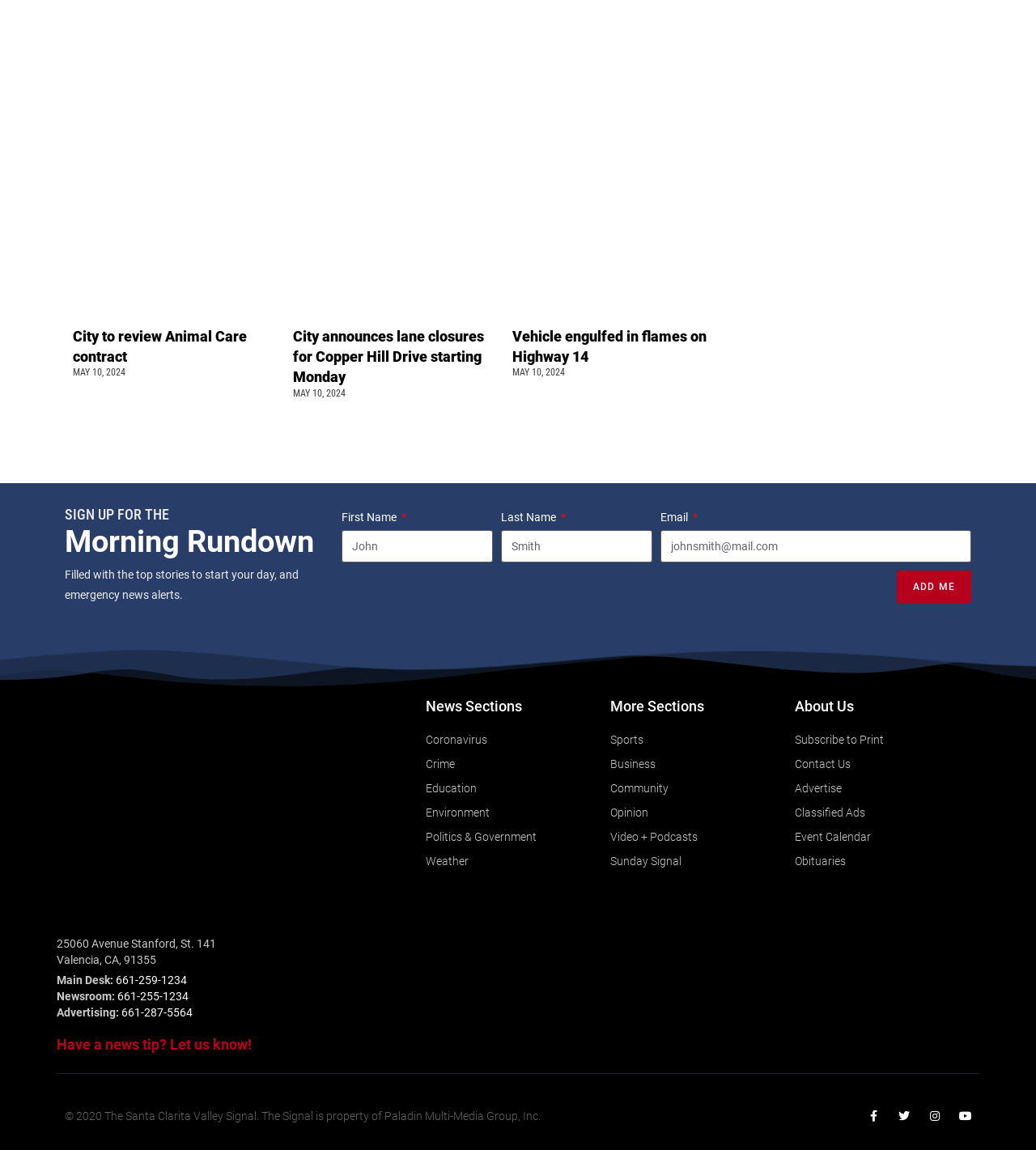What is the phone number of the newsroom?
Kindly give a detailed and elaborate answer to the question.

I found the phone number of the newsroom by looking at the static text elements at the bottom of the page. The phone number is '661-255-1234'.